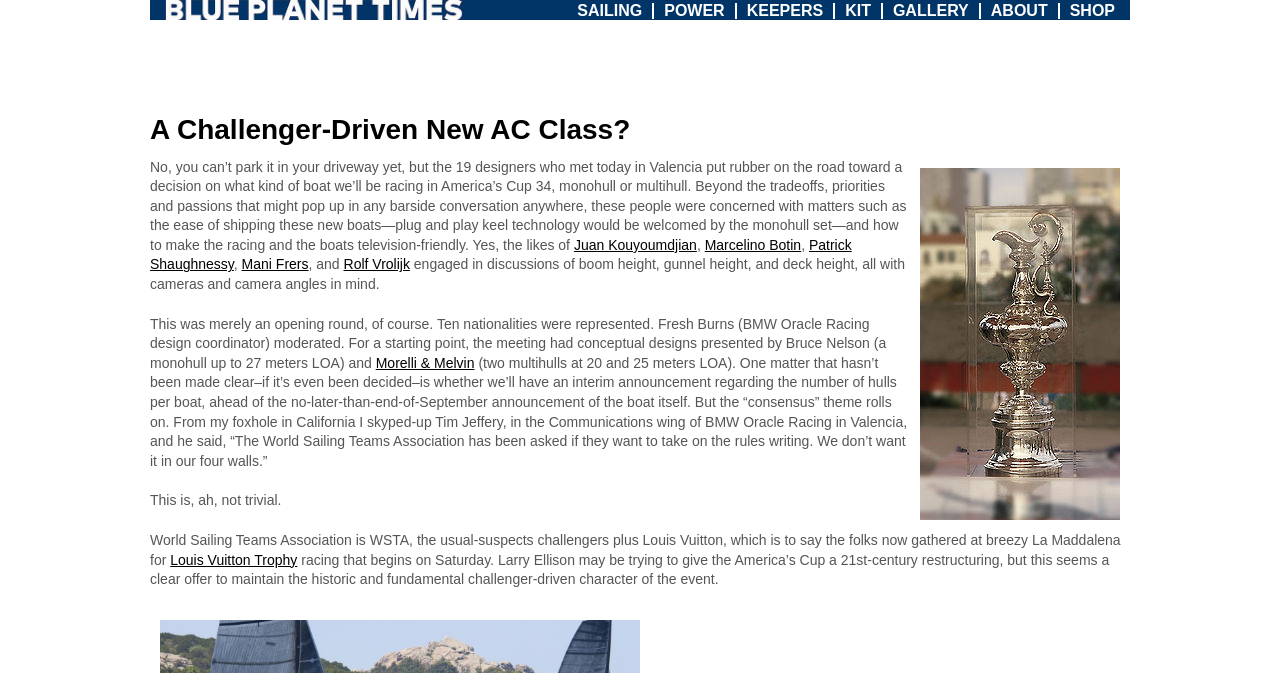What is the name of the trophy mentioned in the article?
Your answer should be a single word or phrase derived from the screenshot.

Louis Vuitton Trophy